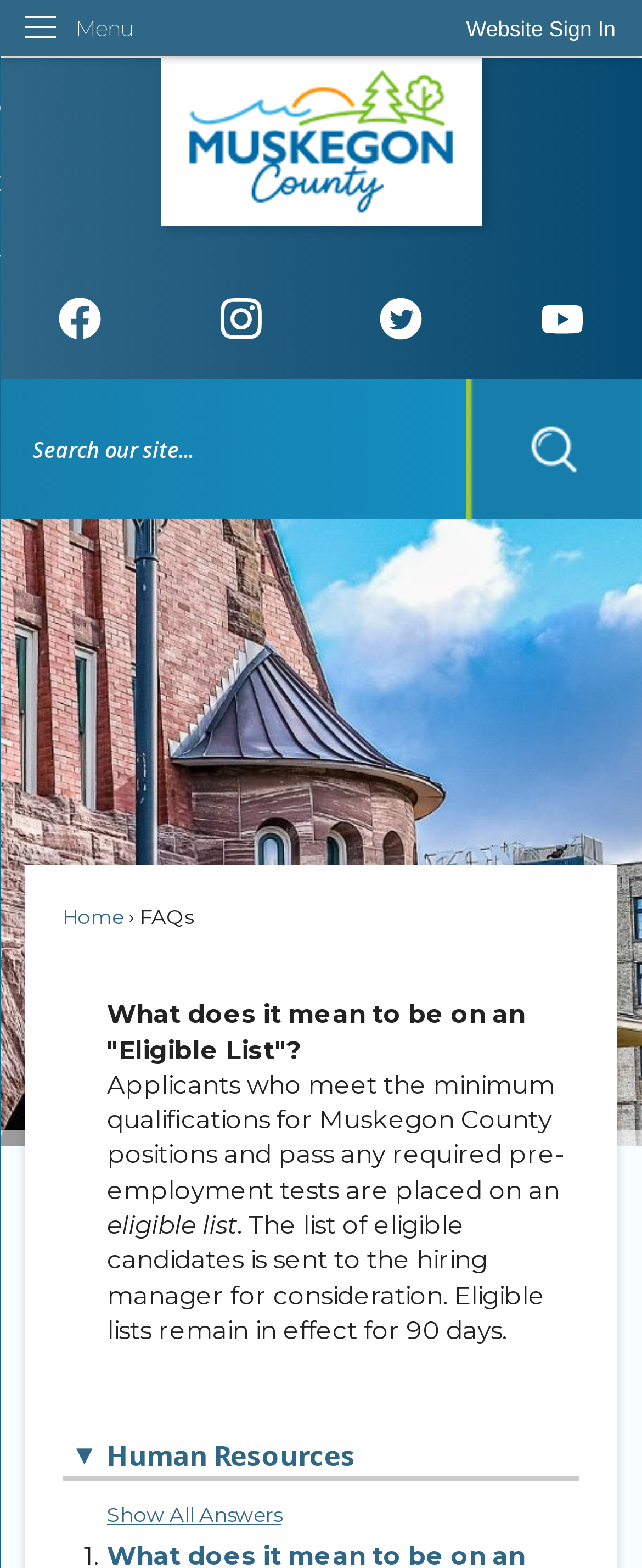Please identify the bounding box coordinates of the region to click in order to complete the task: "Click on the 'Skip to Main Content' link". The coordinates must be four float numbers between 0 and 1, specified as [left, top, right, bottom].

[0.0, 0.0, 0.044, 0.018]